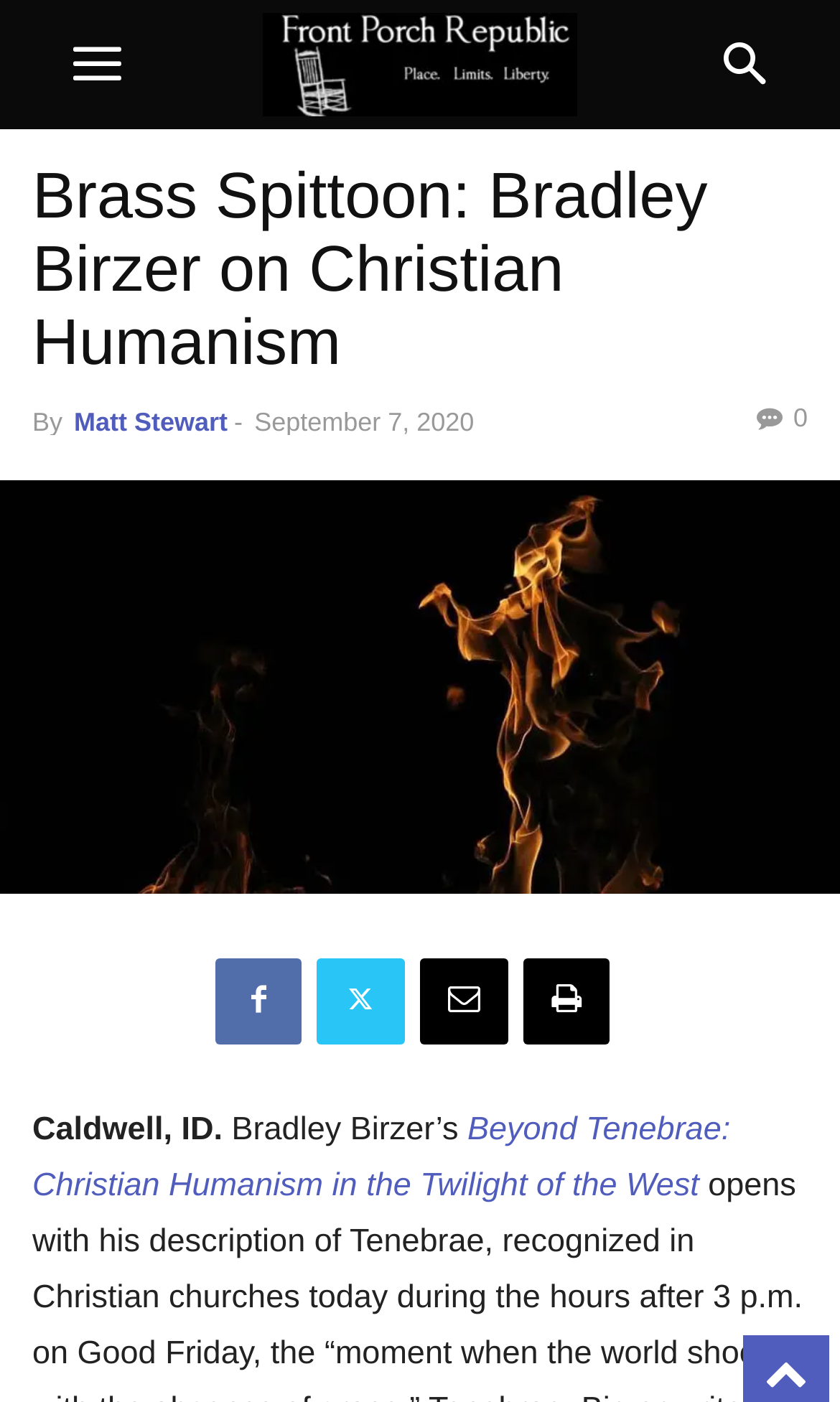Respond concisely with one word or phrase to the following query:
What is the location mentioned in the article?

Caldwell, ID.